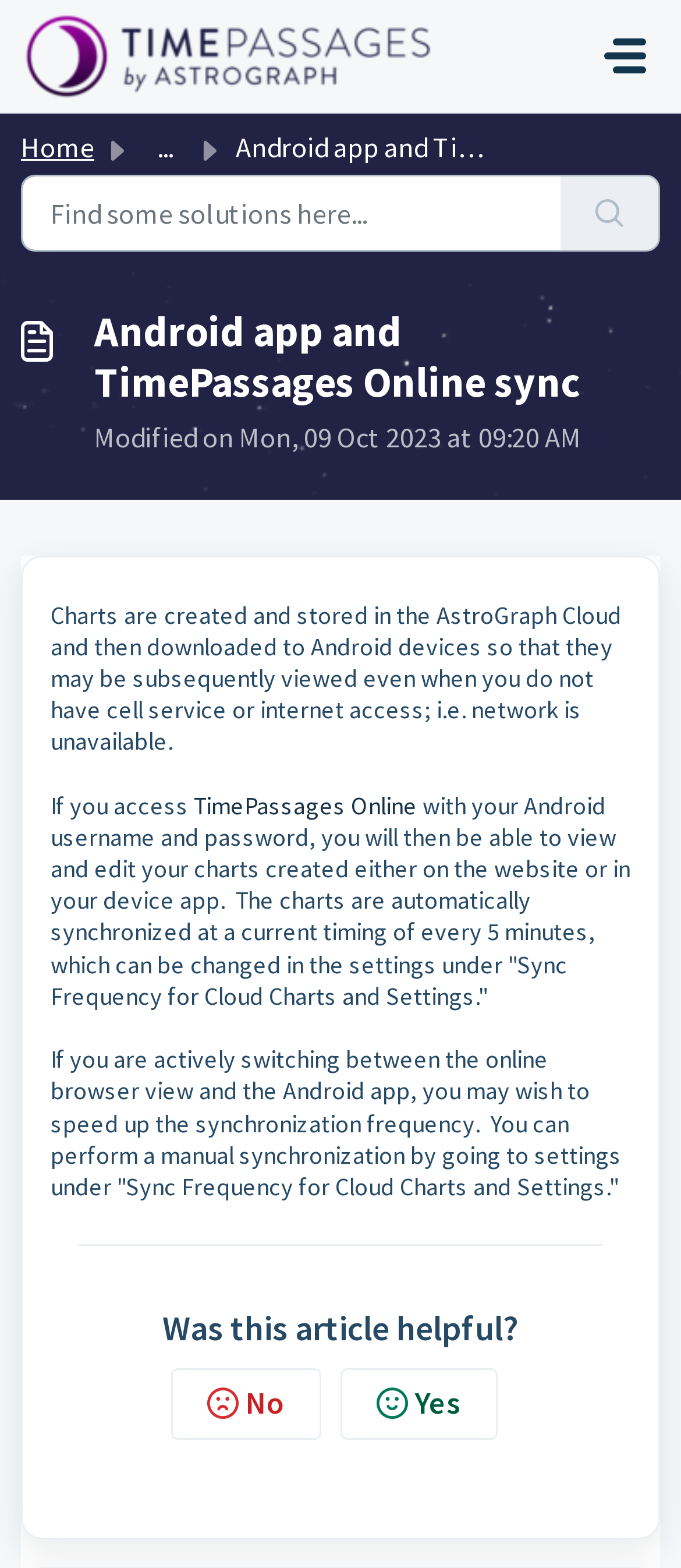Please determine the bounding box coordinates of the element to click on in order to accomplish the following task: "View TimePassages Online". Ensure the coordinates are four float numbers ranging from 0 to 1, i.e., [left, top, right, bottom].

[0.285, 0.503, 0.613, 0.523]